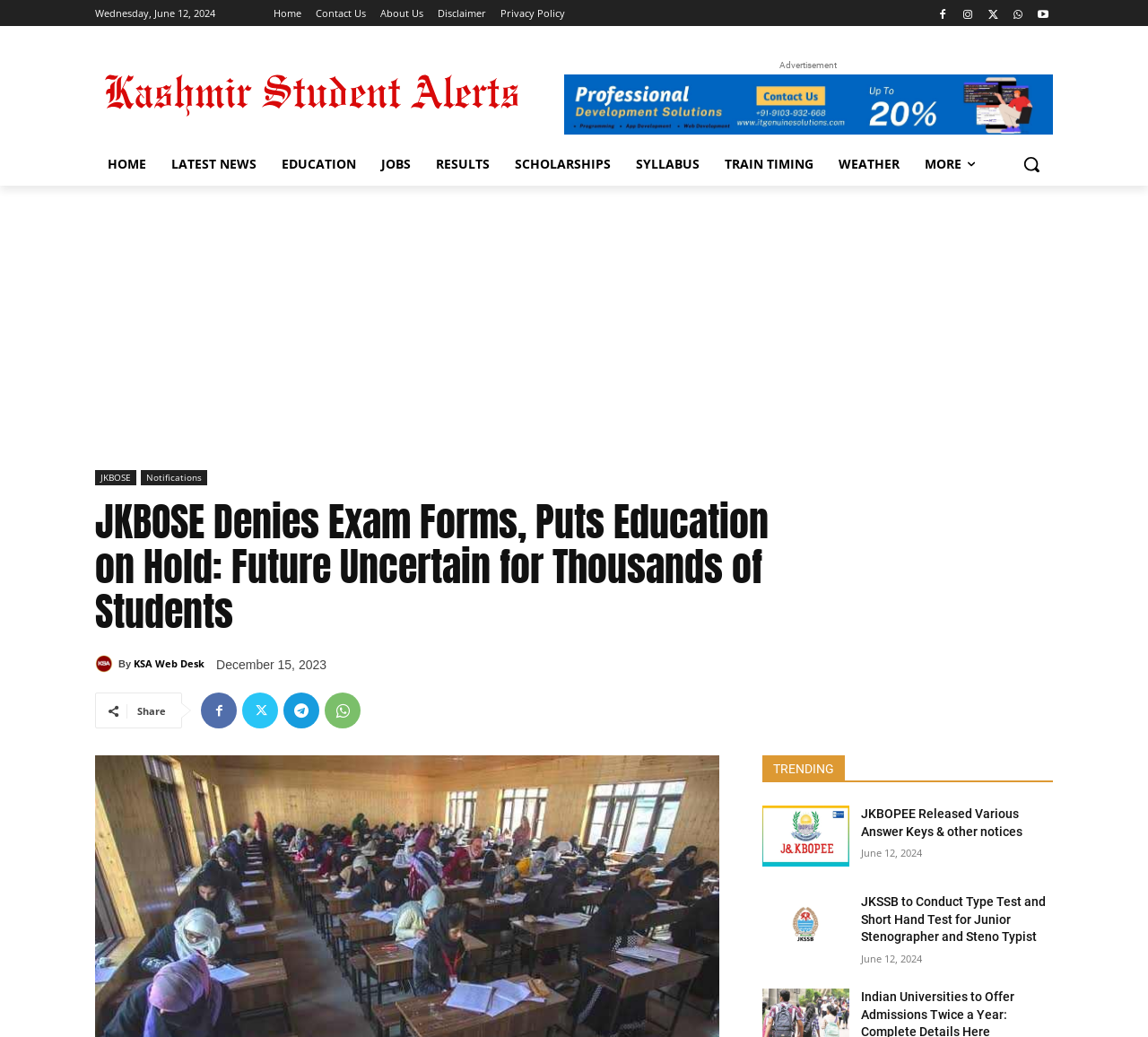Who is the author of the news article? Analyze the screenshot and reply with just one word or a short phrase.

KSA Web Desk